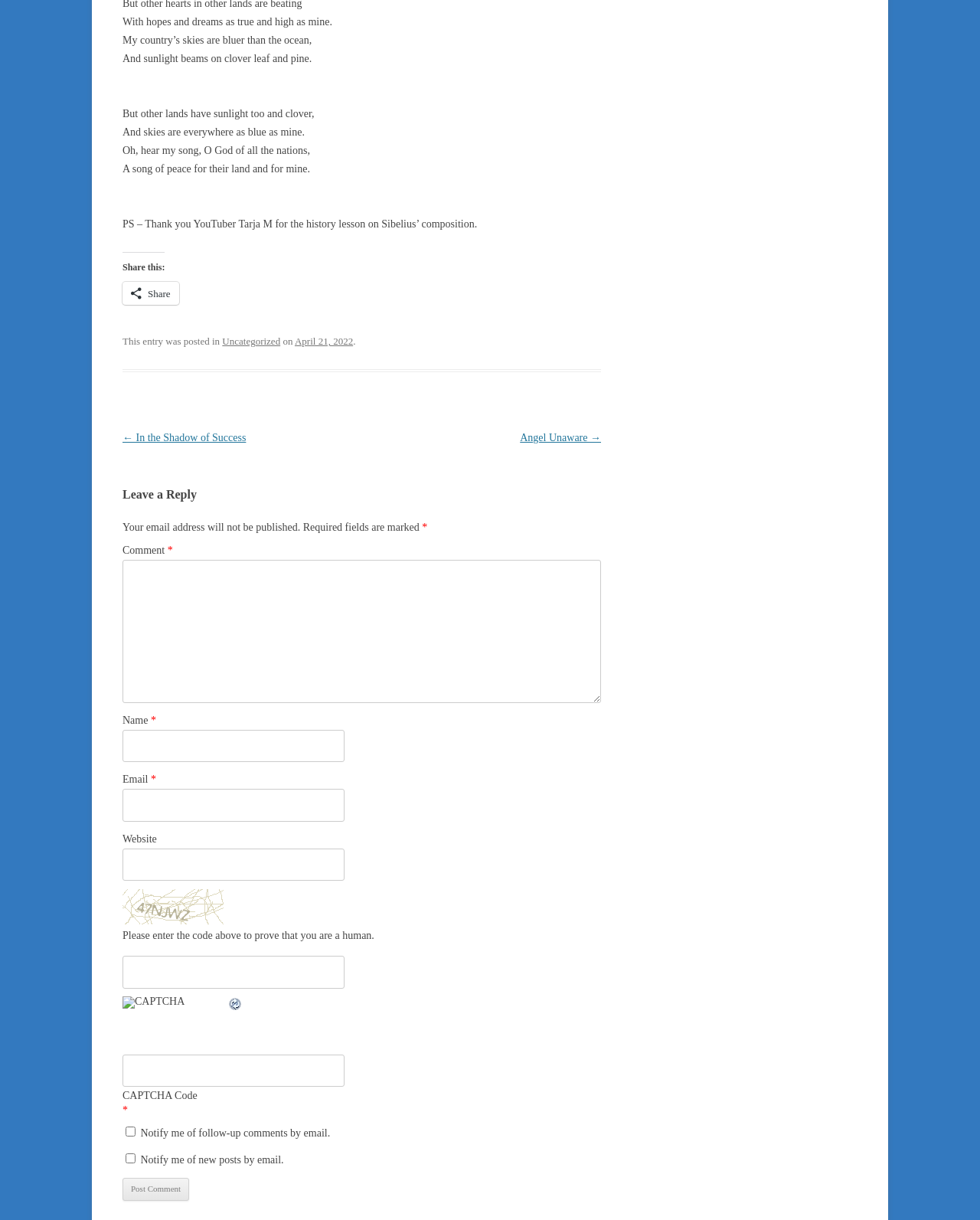What is the purpose of the CAPTCHA code?
Using the image as a reference, give a one-word or short phrase answer.

To prove that you are a human.